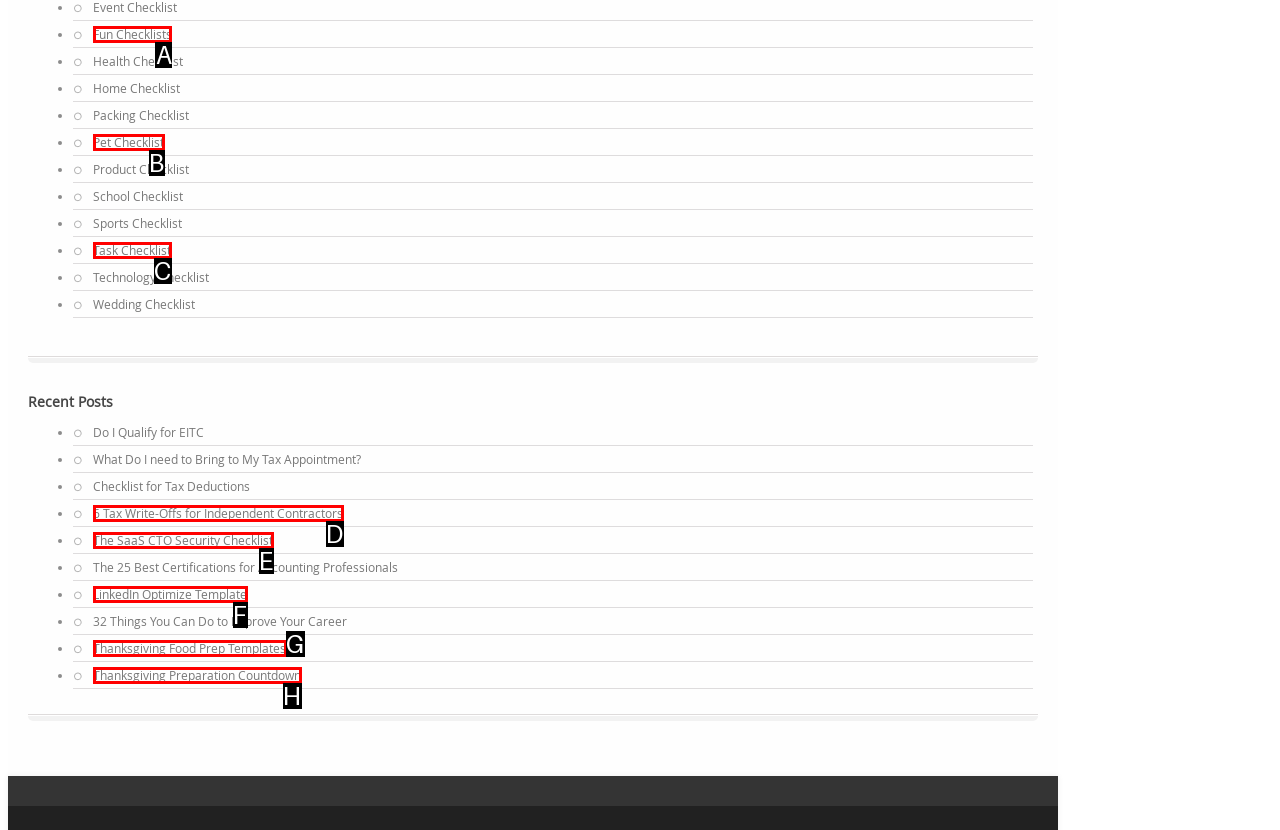Tell me the correct option to click for this task: Click on Fun Checklists
Write down the option's letter from the given choices.

A